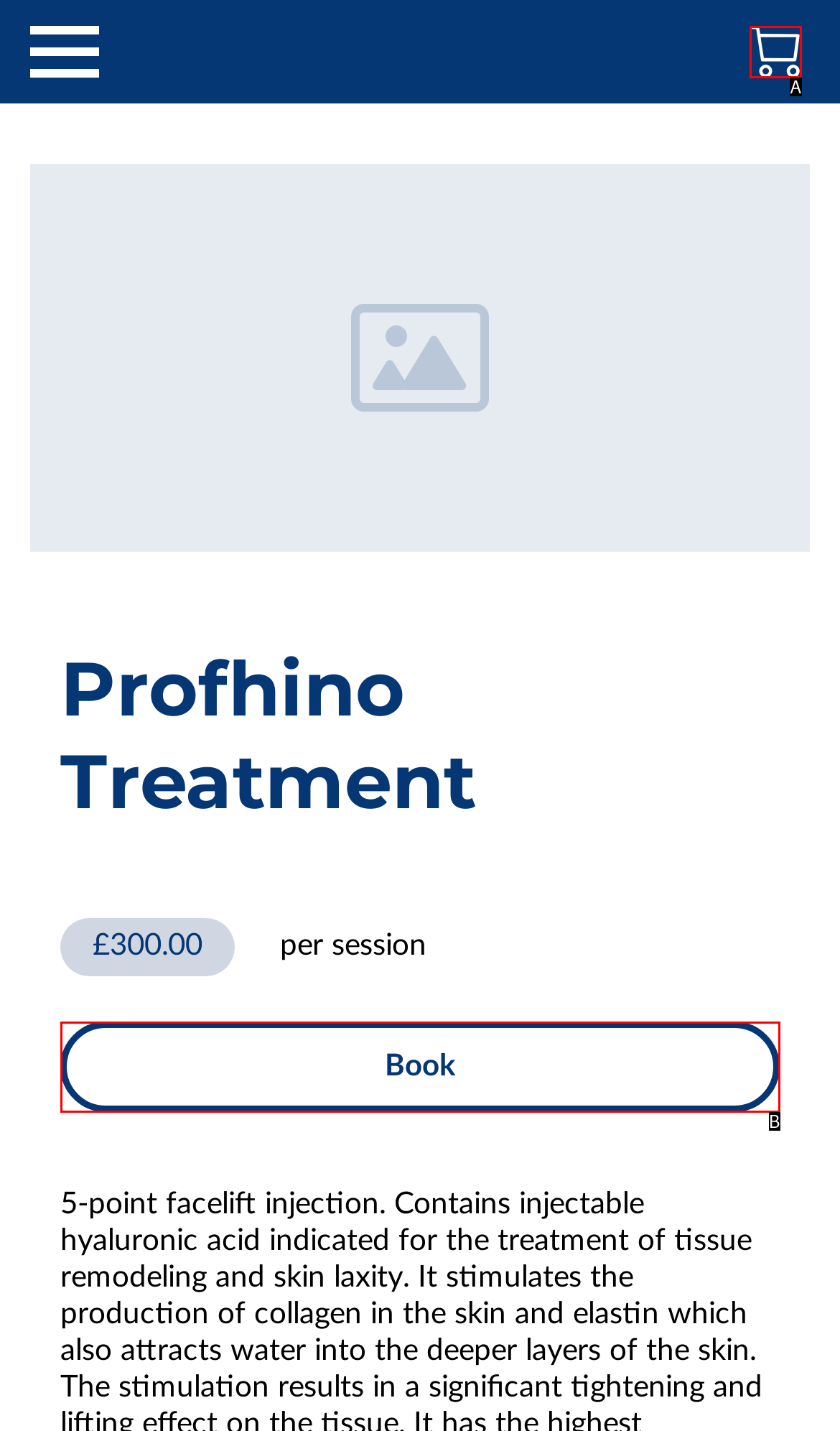Select the HTML element that fits the following description: 0
Provide the letter of the matching option.

A